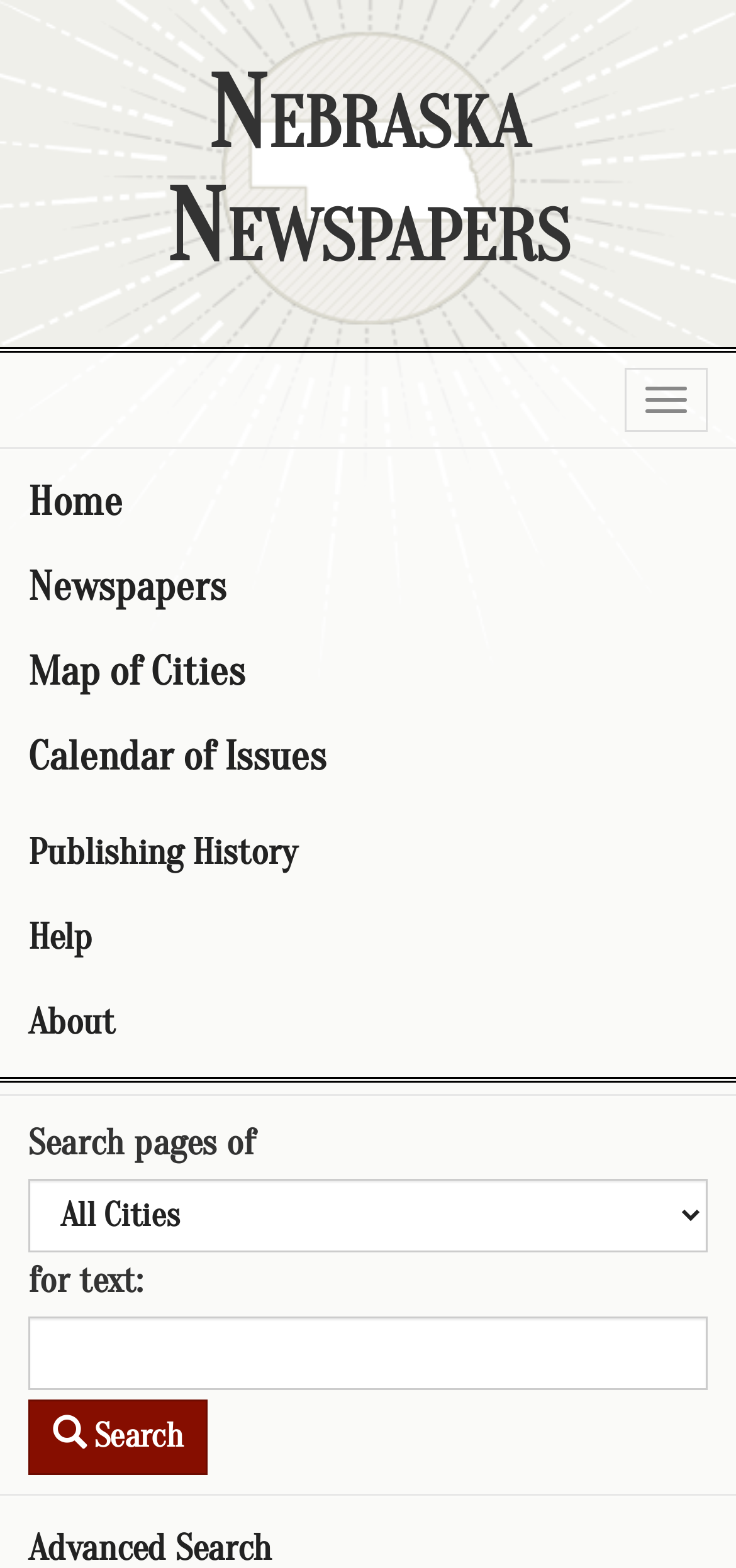Identify the bounding box coordinates of the clickable region required to complete the instruction: "Select an option from the 'Search pages of' combobox". The coordinates should be given as four float numbers within the range of 0 and 1, i.e., [left, top, right, bottom].

[0.038, 0.752, 0.962, 0.799]